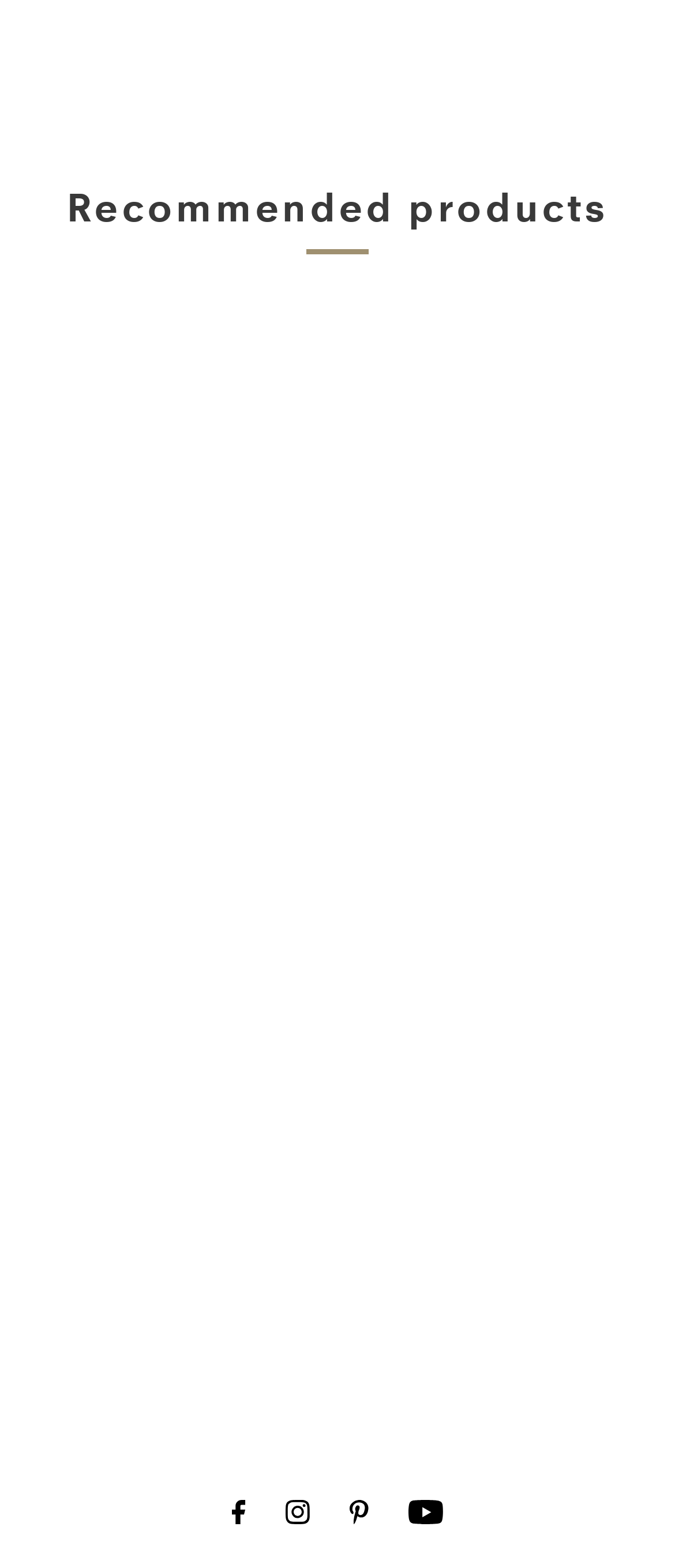Locate the bounding box coordinates of the item that should be clicked to fulfill the instruction: "Click on the 'Beer Budget Designs Stay; Your story is not over | Tshirt' link".

[0.04, 0.448, 0.479, 0.519]